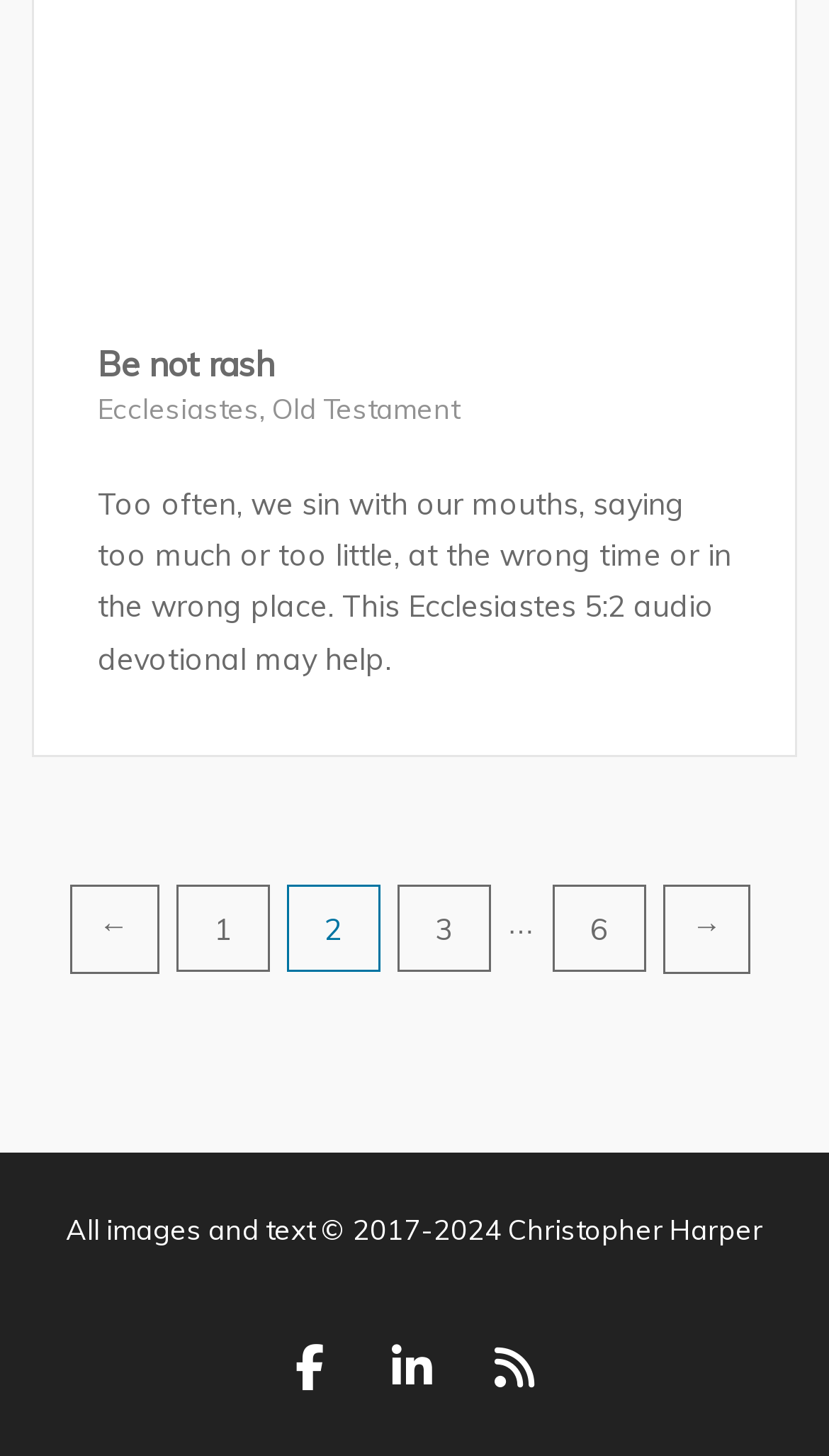Refer to the image and offer a detailed explanation in response to the question: What is the copyright information?

The copyright information can be found at the bottom of the webpage, which states 'All images and text © 2017-2024 Christopher Harper'.